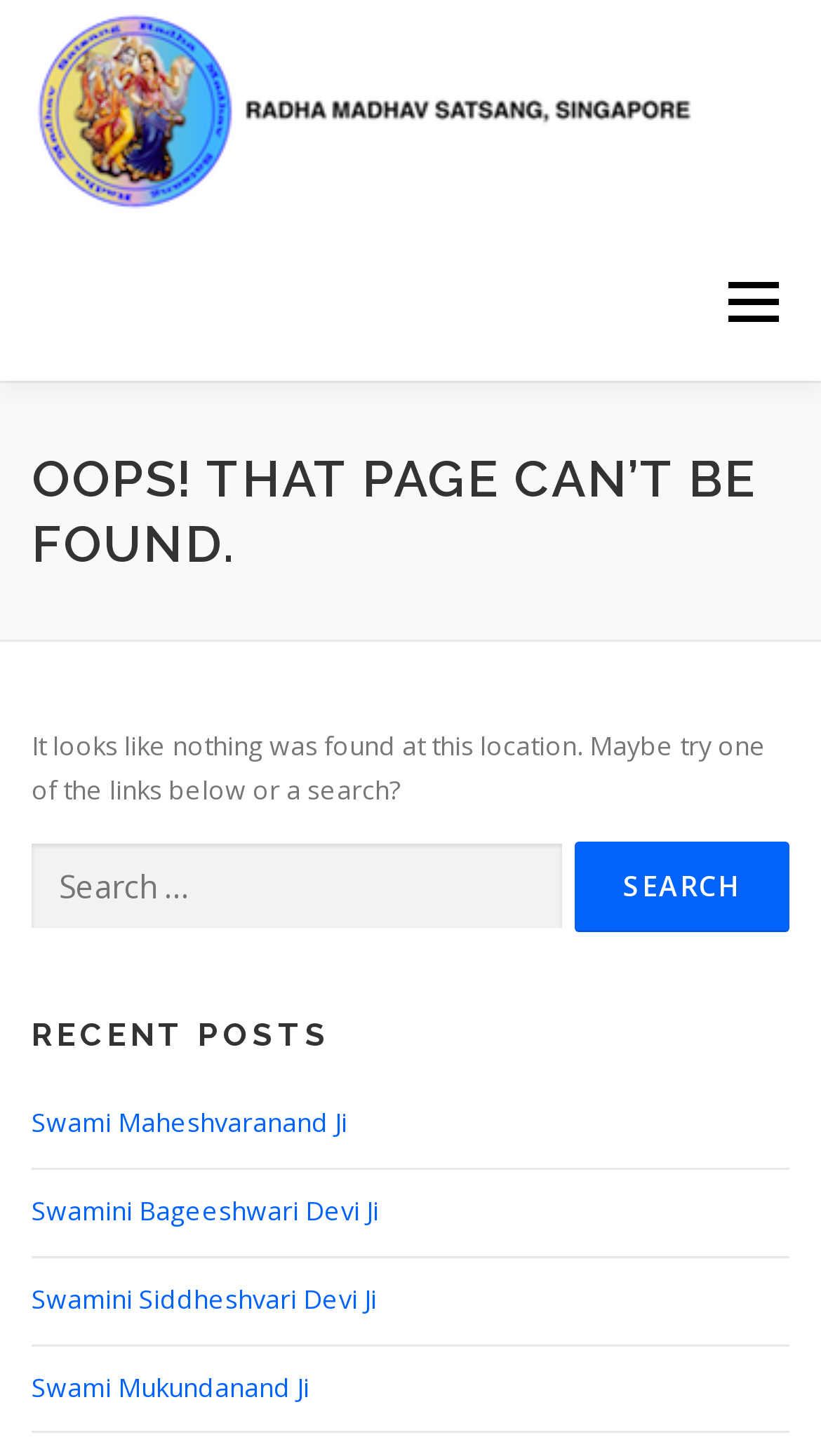How many recent posts are listed?
Utilize the information in the image to give a detailed answer to the question.

I counted the number of links under the RECENT POSTS heading, which are Swami Maheshvaranand Ji, Swamini Bageeshwari Devi Ji, Swamini Siddheshvari Devi Ji, and Swami Mukundanand Ji.